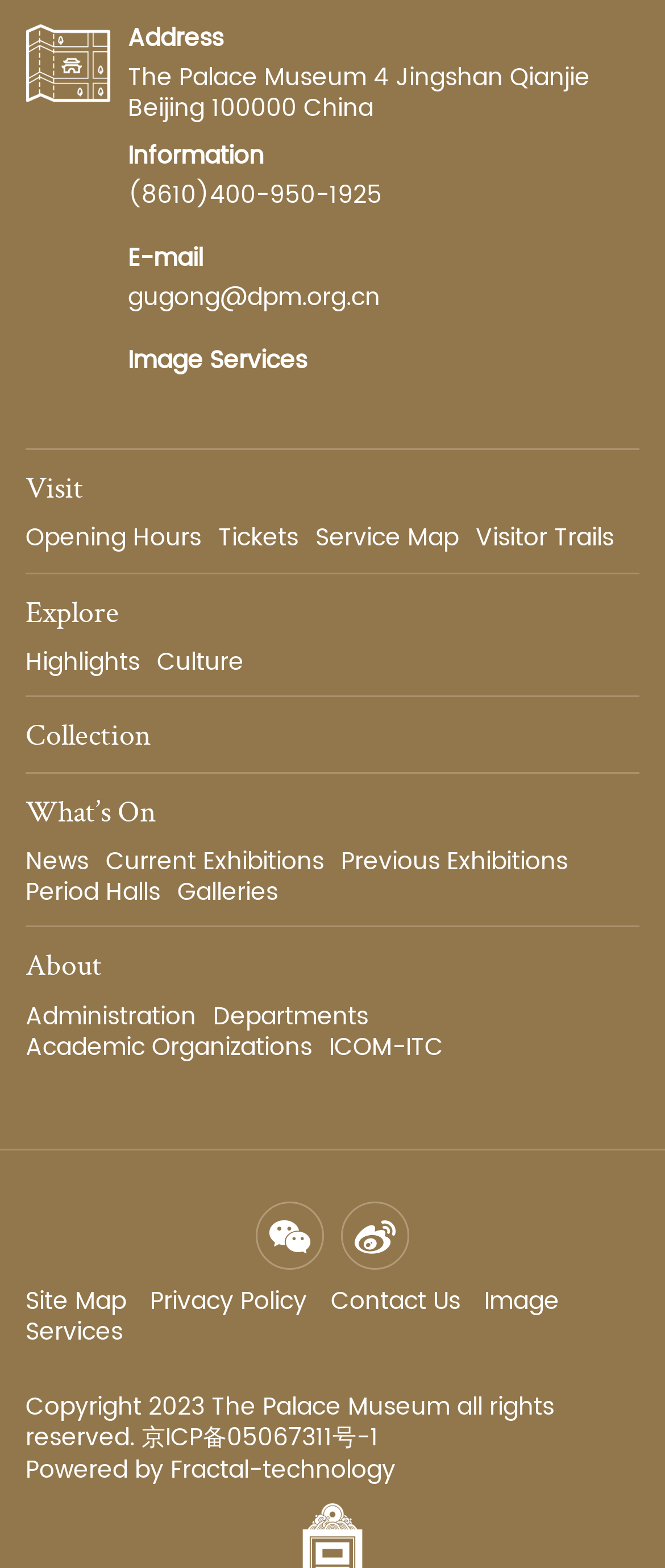Answer the following query with a single word or phrase:
What is the copyright information of the Palace Museum website?

Copyright 2023 The Palace Museum all rights reserved.